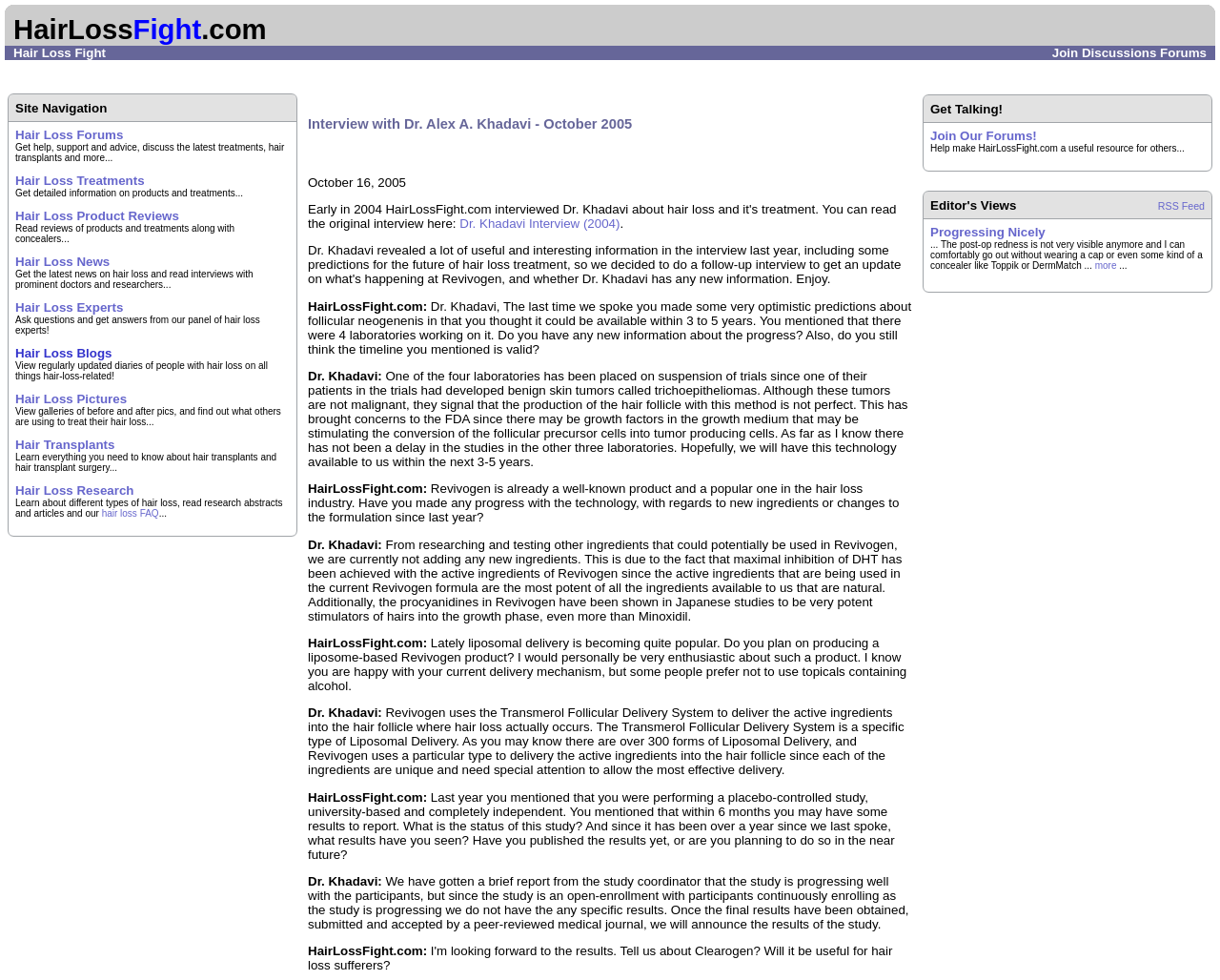What is the name of the website?
Refer to the image and give a detailed answer to the query.

I determined the answer by looking at the top-left corner of the webpage, where the website's logo and name are typically displayed. The text 'HairLossFight.com' is present in this region, indicating that it is the name of the website.